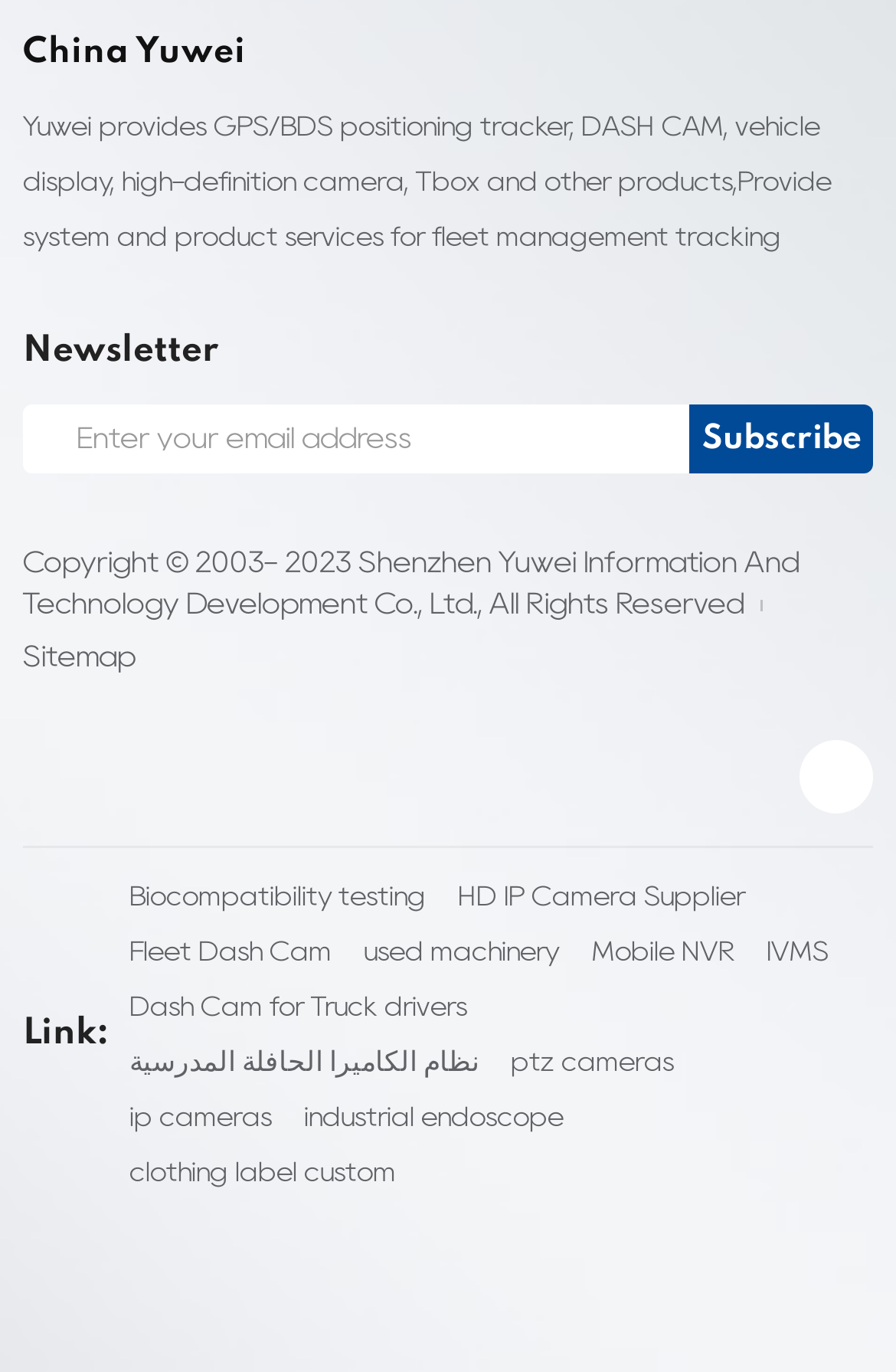What is the company name?
Give a single word or phrase answer based on the content of the image.

China Yuwei